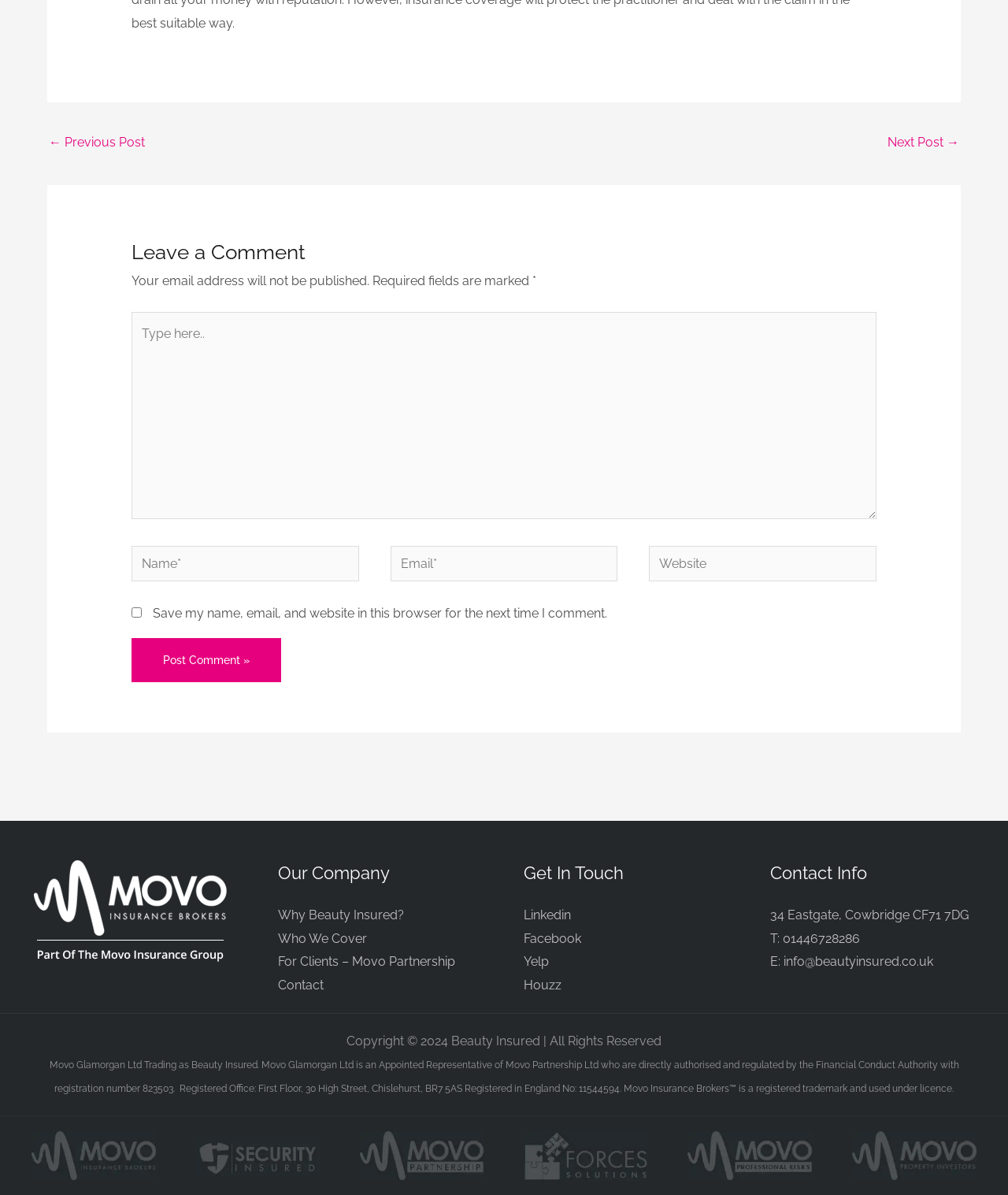Can you find the bounding box coordinates of the area I should click to execute the following instruction: "Contact us"?

[0.52, 0.759, 0.566, 0.772]